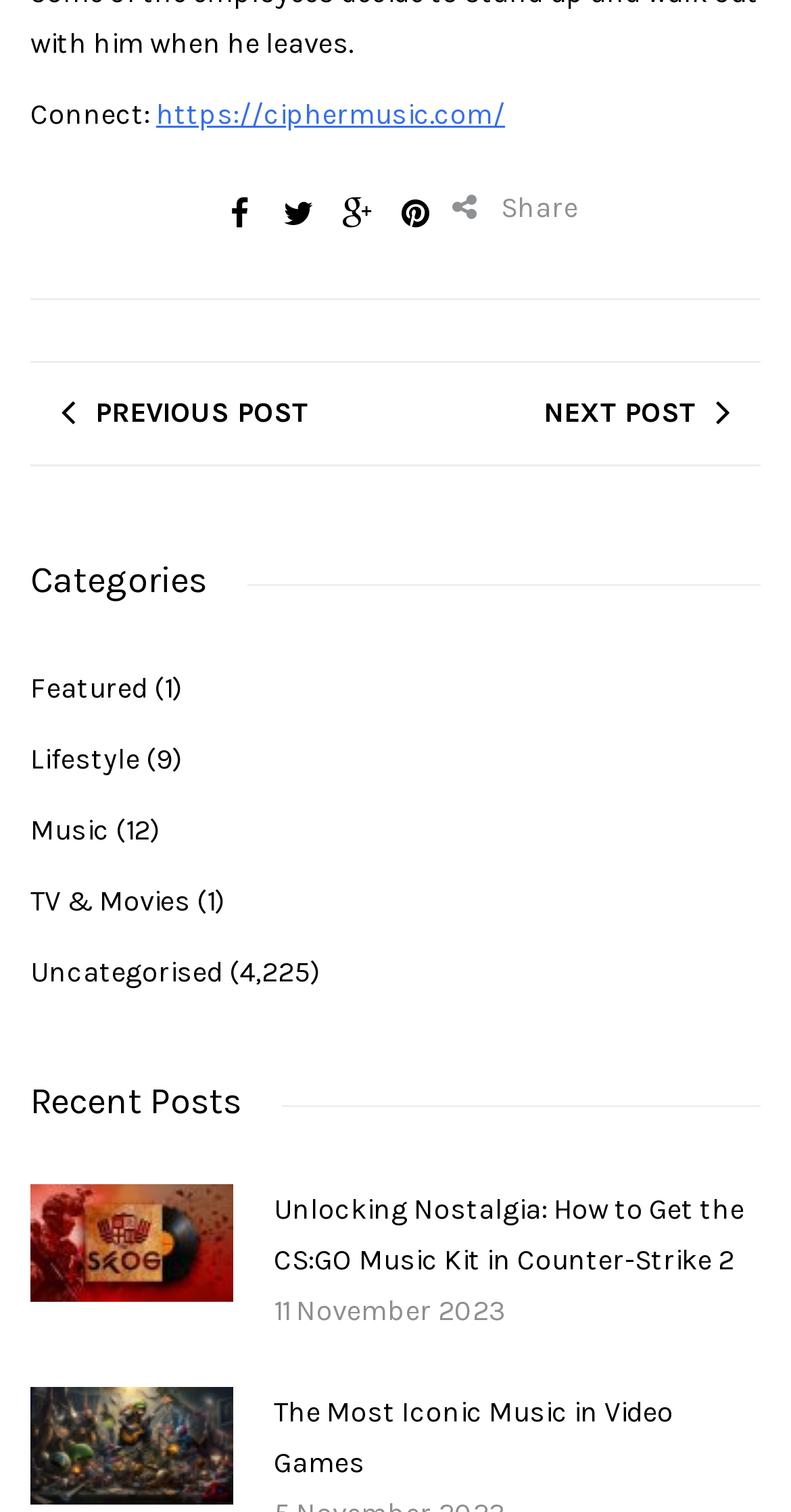Pinpoint the bounding box coordinates of the element you need to click to execute the following instruction: "View Onion Business". The bounding box should be represented by four float numbers between 0 and 1, in the format [left, top, right, bottom].

None